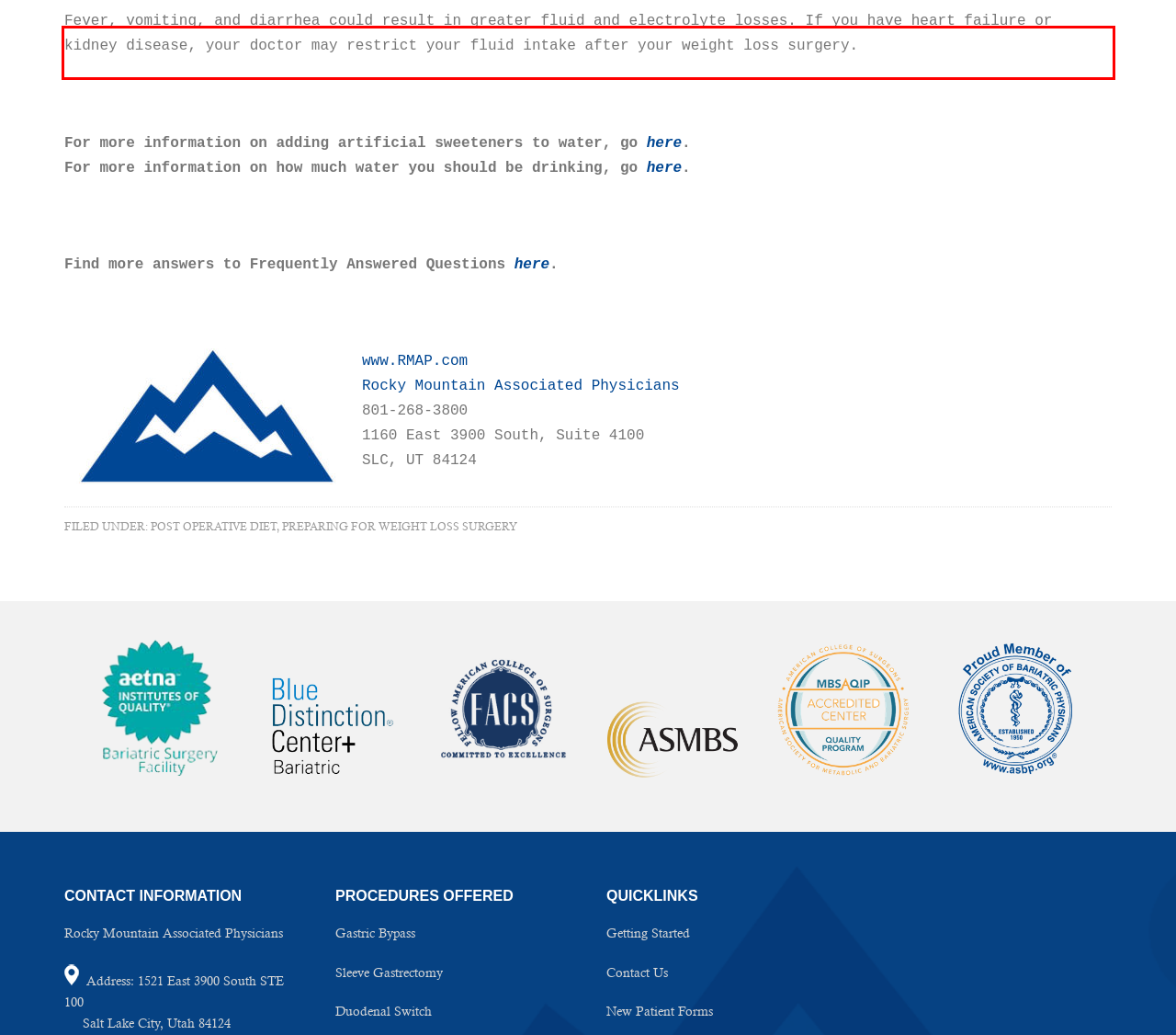Please take the screenshot of the webpage, find the red bounding box, and generate the text content that is within this red bounding box.

For more information on adding artificial sweeteners to water, go here. For more information on how much water you should be drinking, go here.